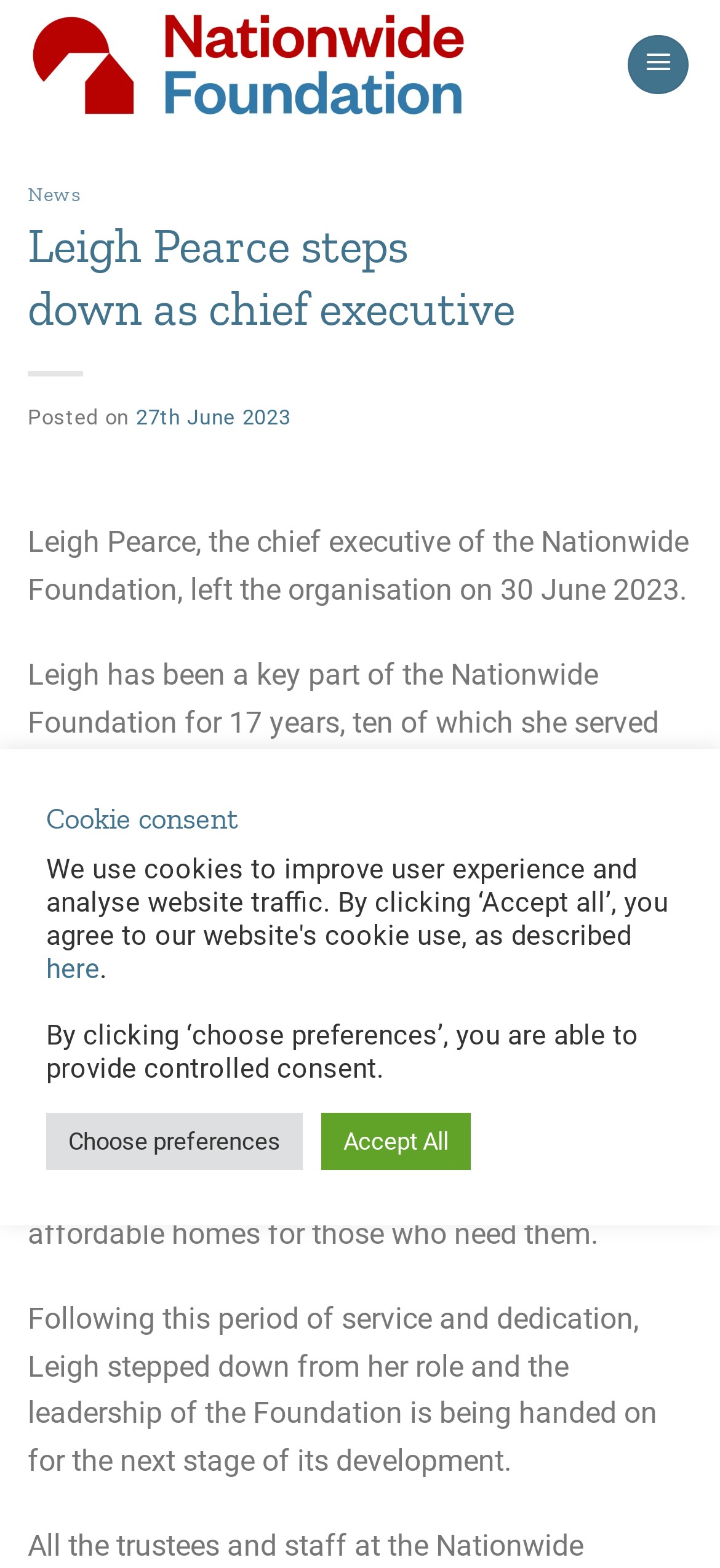What is the focus of the Nationwide Foundation's Decent Affordable Homes strategy?
Please answer the question with a detailed response using the information from the screenshot.

The answer can be found in the StaticText element with the text 'Leigh thoughtfully steered the Foundation’s Decent Affordable Homes strategy to focus on tackling the embedded systemic challenges of the UK housing system to increase the availability of decent, affordable homes for those who need them.'